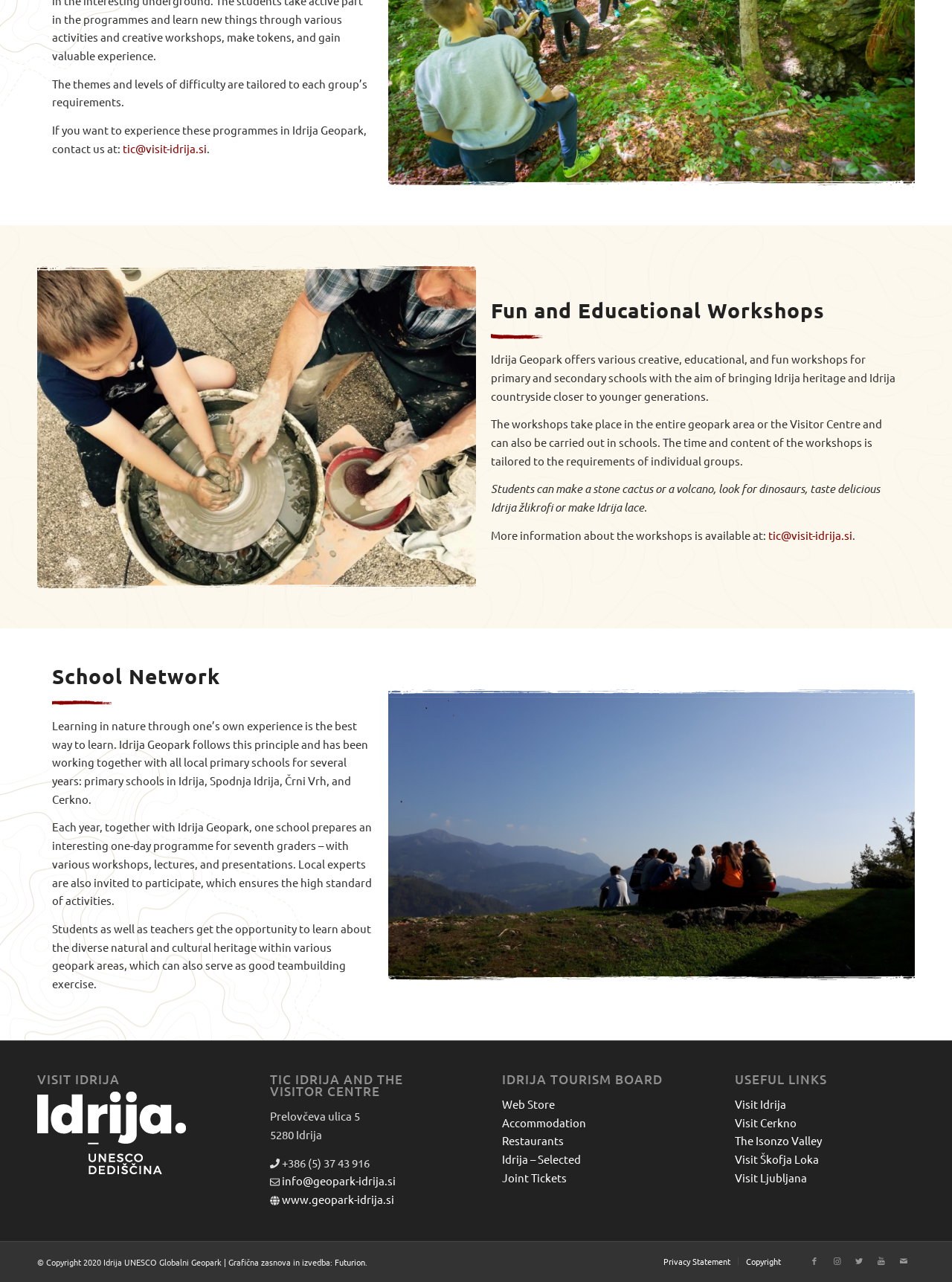Determine the bounding box coordinates of the target area to click to execute the following instruction: "Click on the HOME link."

None